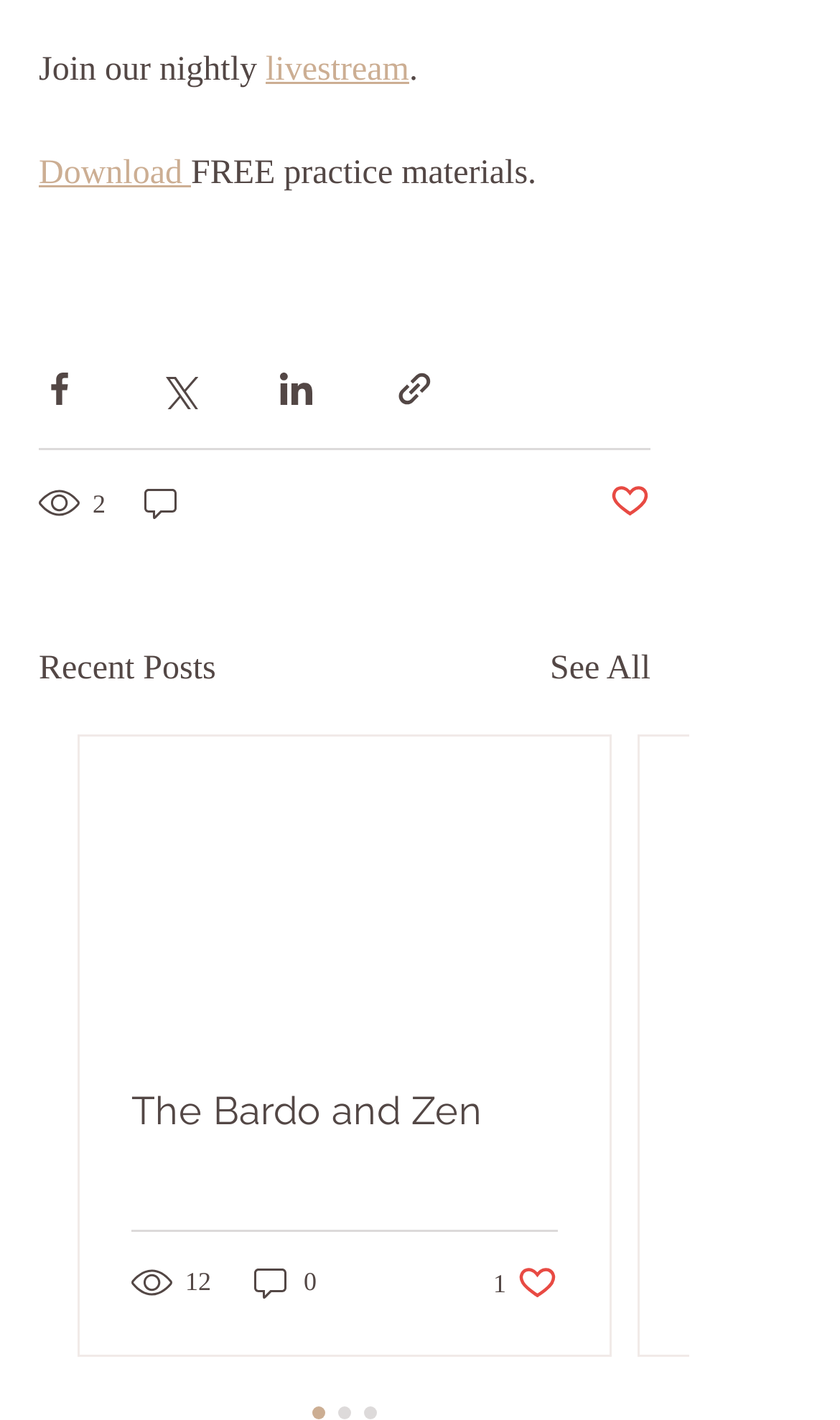Refer to the image and answer the question with as much detail as possible: What is the number of views for the first post?

I looked at the generic element '2 views' which is located near the top of the webpage, indicating the number of views for the first post. Therefore, the number of views for the first post is 2.